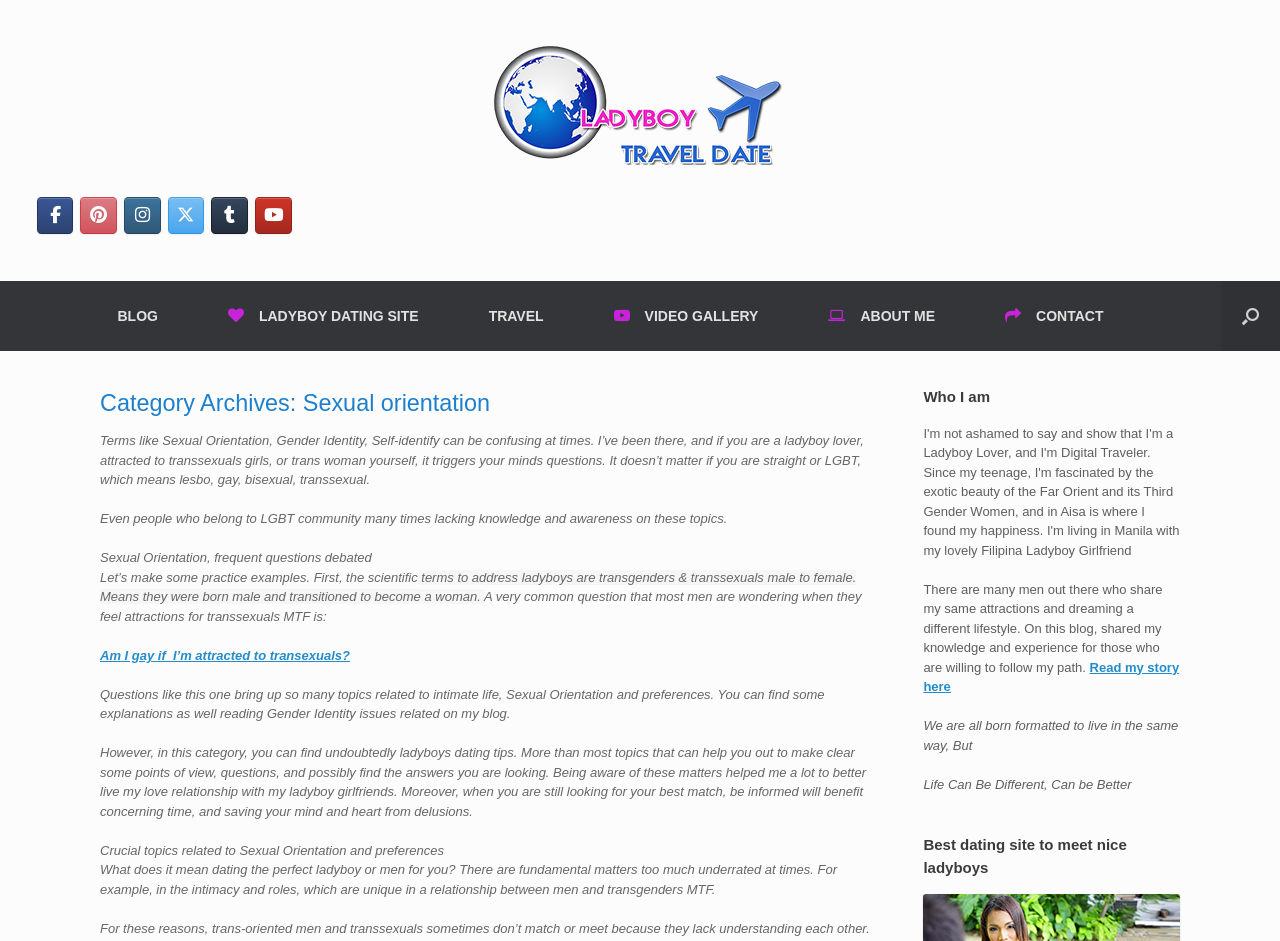Please determine the bounding box coordinates for the element that should be clicked to follow these instructions: "Visit the Ladyboy Dating Site".

[0.151, 0.299, 0.354, 0.373]